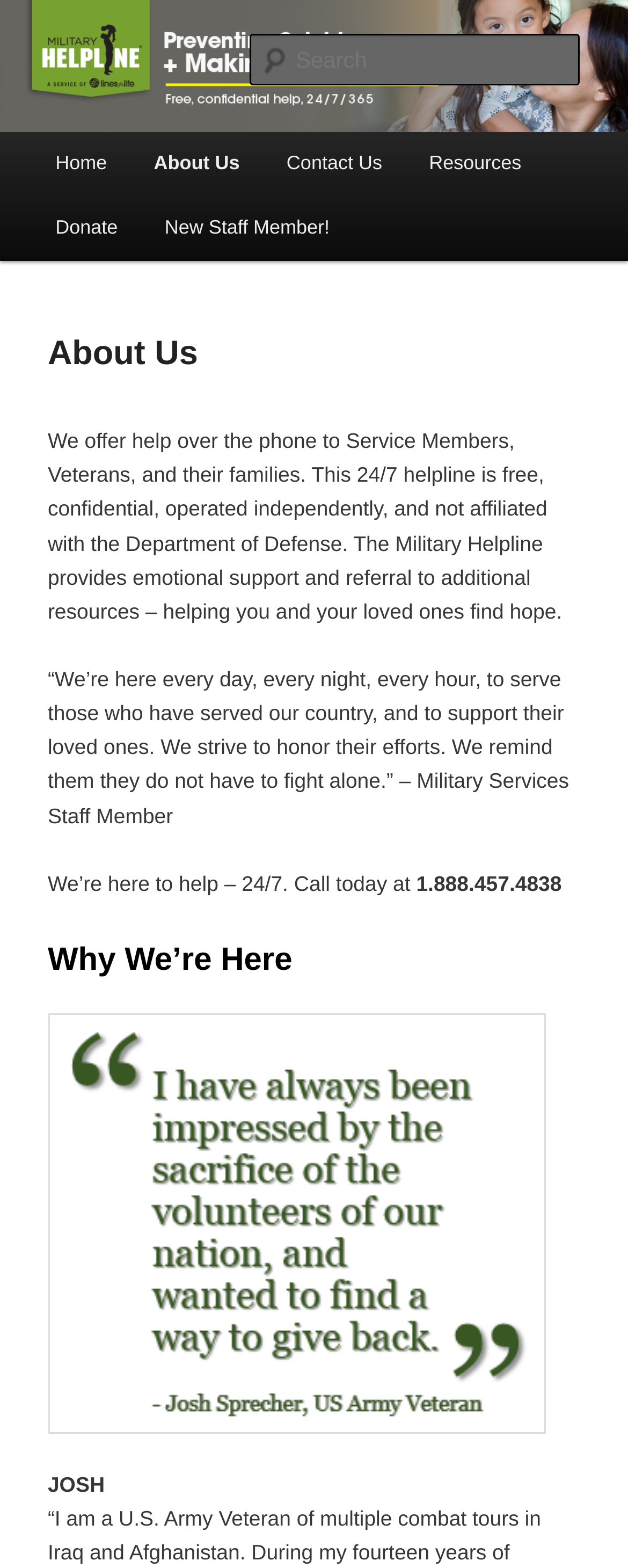What is the phone number to call for help?
Using the information presented in the image, please offer a detailed response to the question.

I found the phone number by looking at the text content of the webpage, specifically the section that says 'We’re here to help – 24/7. Call today at' followed by the phone number.